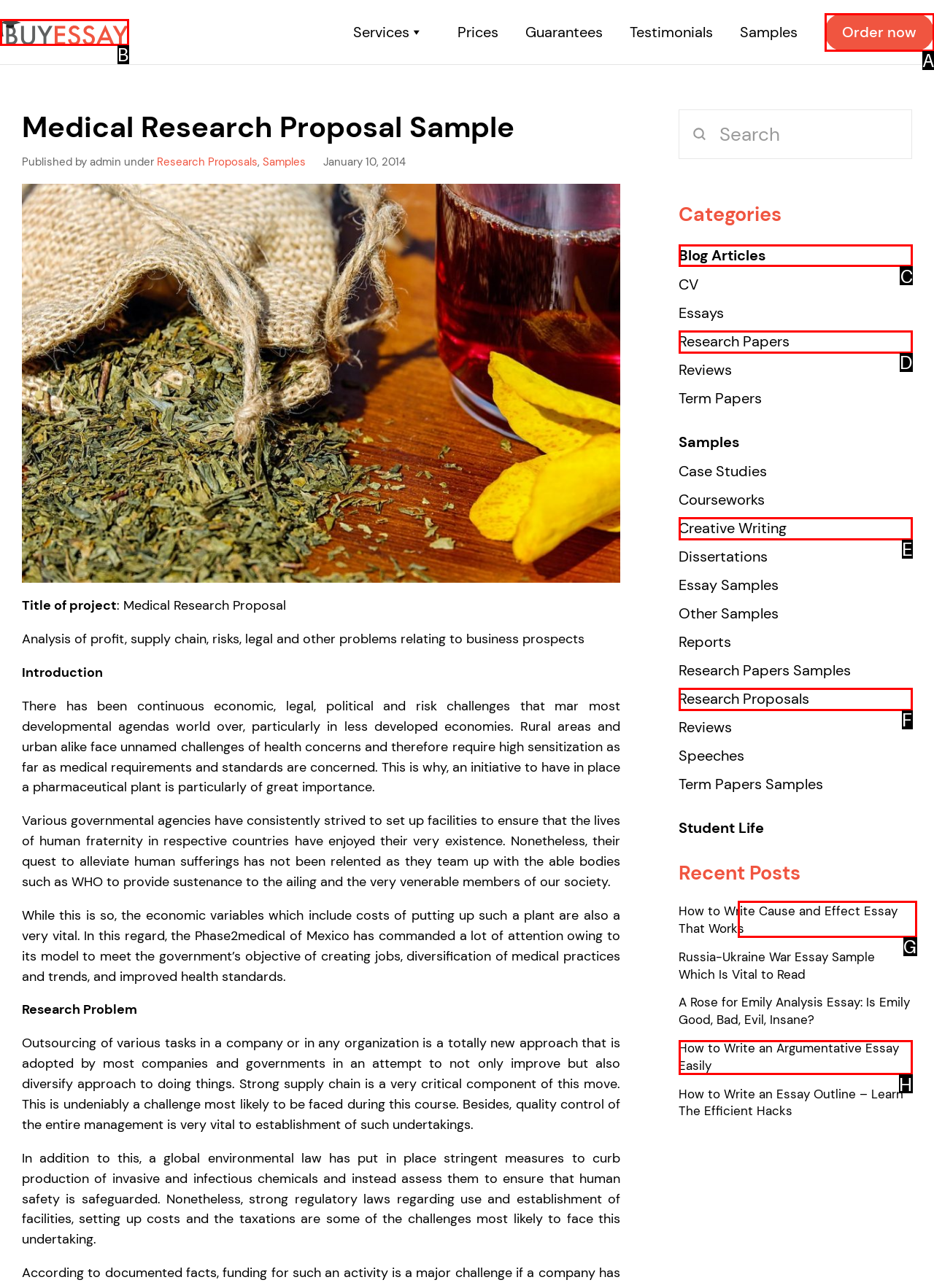Pick the option that should be clicked to perform the following task: View the blog articles
Answer with the letter of the selected option from the available choices.

C